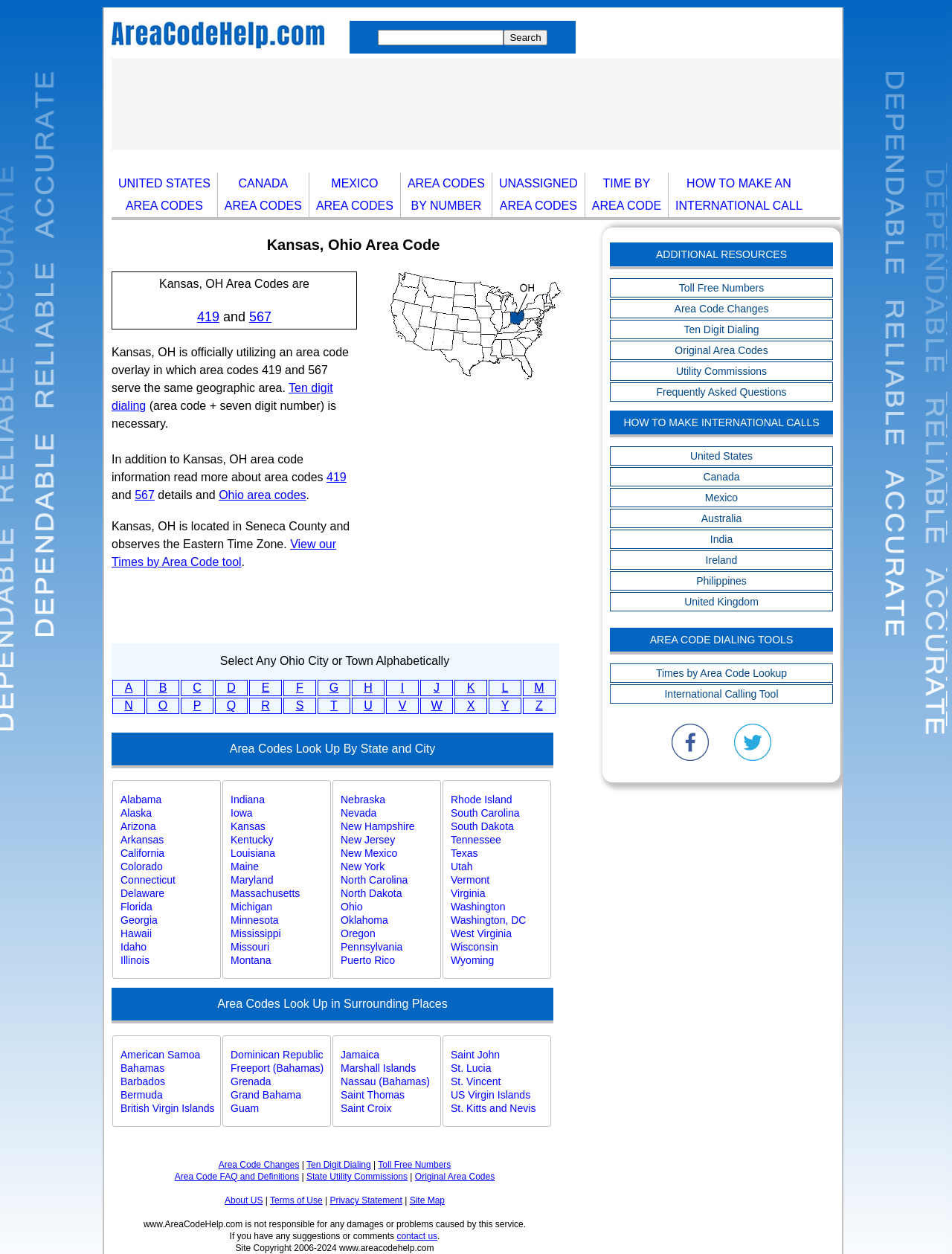Provide a thorough description of the webpage you see.

This webpage is about area codes in Kansas, Ohio. At the top, there is a logo on the left side, and a search bar with a "Search" button on the right side. Below the logo, there is an advertisement iframe. 

The main content of the webpage is divided into several sections. The first section has a heading "Kansas, Ohio Area Code" and provides information about the area codes 419 and 567, which serve the same geographic area. There is also a paragraph explaining the need for ten-digit dialing in the area.

The next section has links to other area code-related topics, including time zones, unassigned area codes, and international calling. 

Below this section, there is an image of an Ohio area code map. On the right side of the map, there is another advertisement iframe.

The webpage then lists all the cities and towns in Ohio alphabetically, with links to each city or town. 

Finally, there is a section that allows users to look up area codes by state and city, with links to all 50 US states.